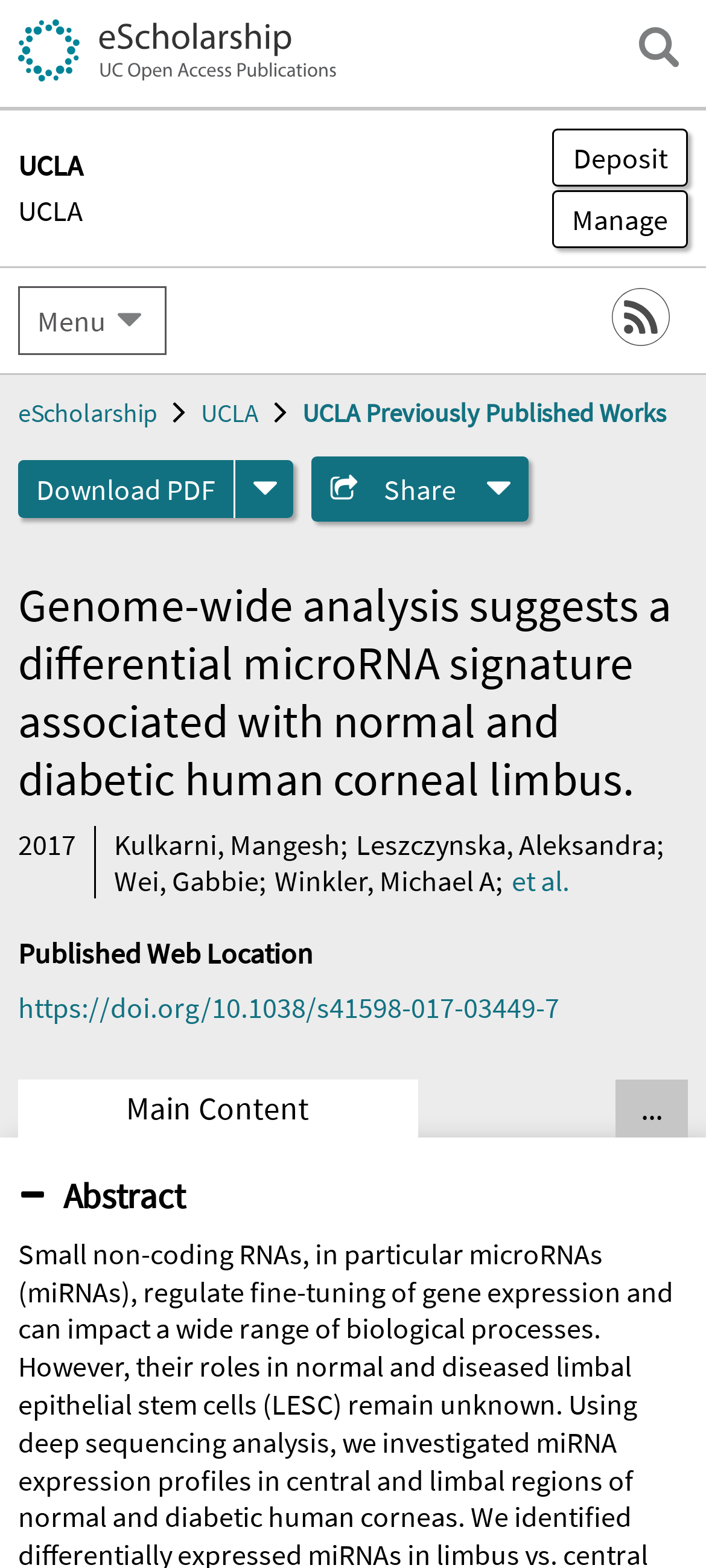What is the name of the university?
Deliver a detailed and extensive answer to the question.

The answer can be found by looking at the links and headings on the webpage, where 'UCLA' is mentioned multiple times, indicating that the webpage is related to the University of California, Los Angeles.